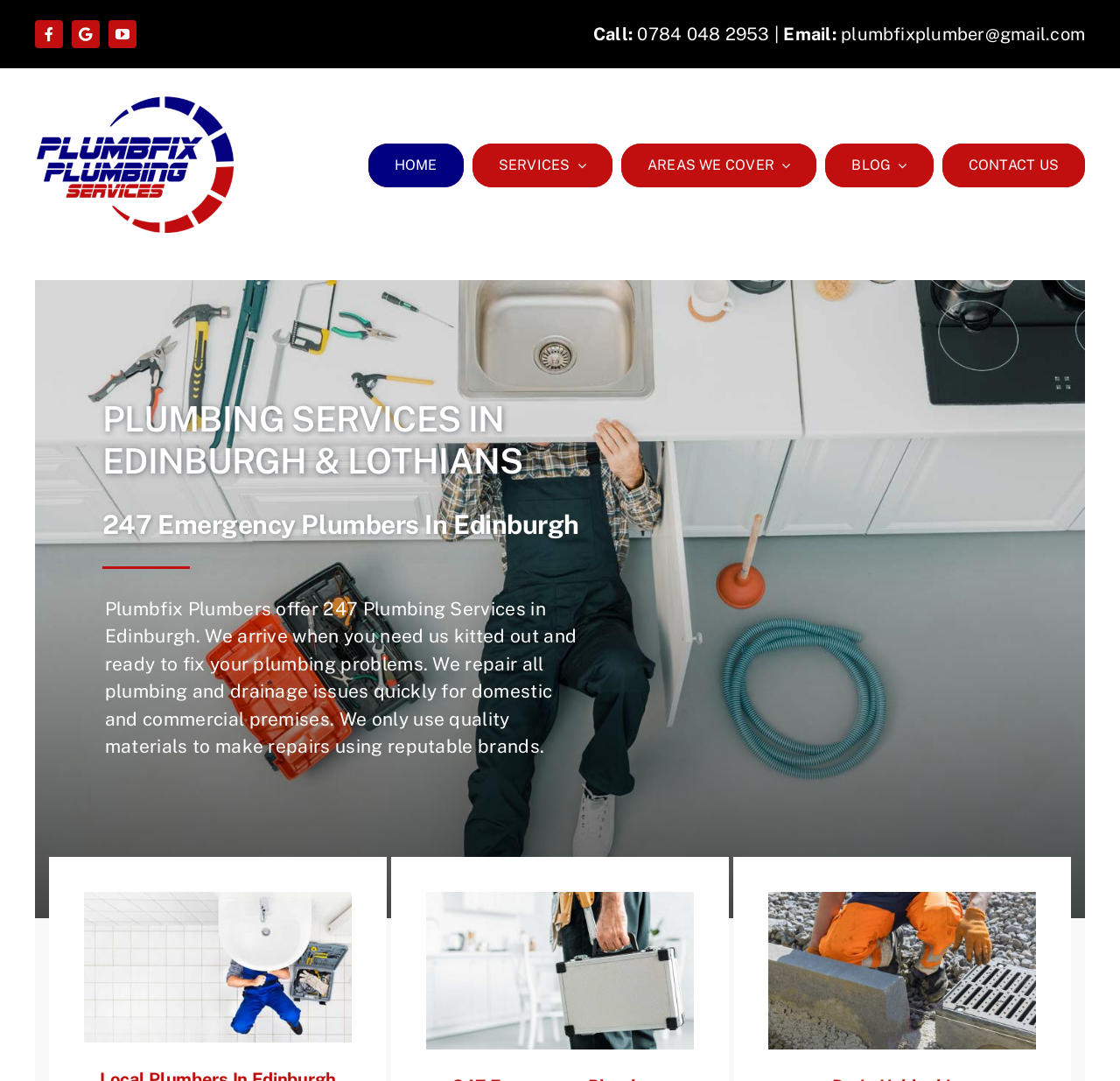What is the name of the company providing plumbing services?
Based on the image, respond with a single word or phrase.

Plumbfix